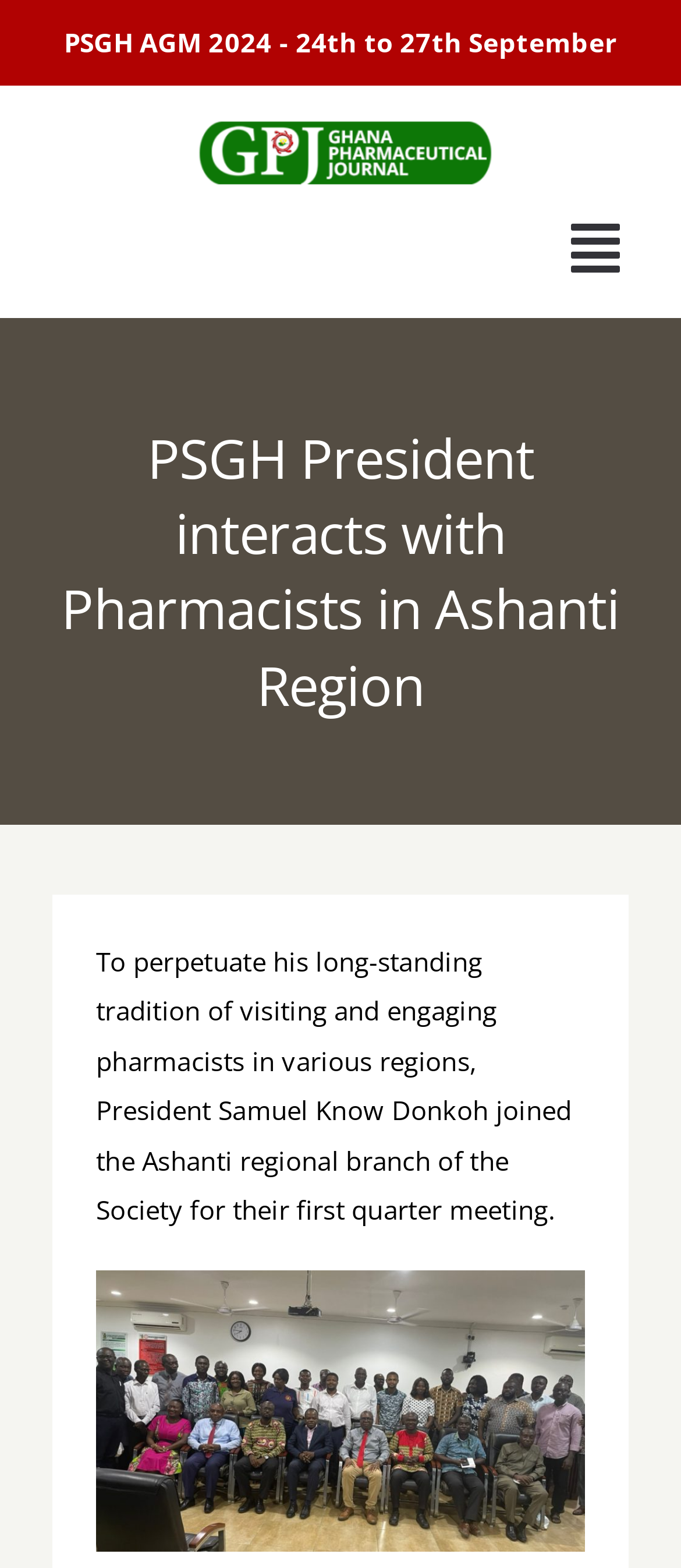Can you identify the bounding box coordinates of the clickable region needed to carry out this instruction: 'Click the GPJ Logo web link'? The coordinates should be four float numbers within the range of 0 to 1, stated as [left, top, right, bottom].

[0.291, 0.064, 0.727, 0.086]